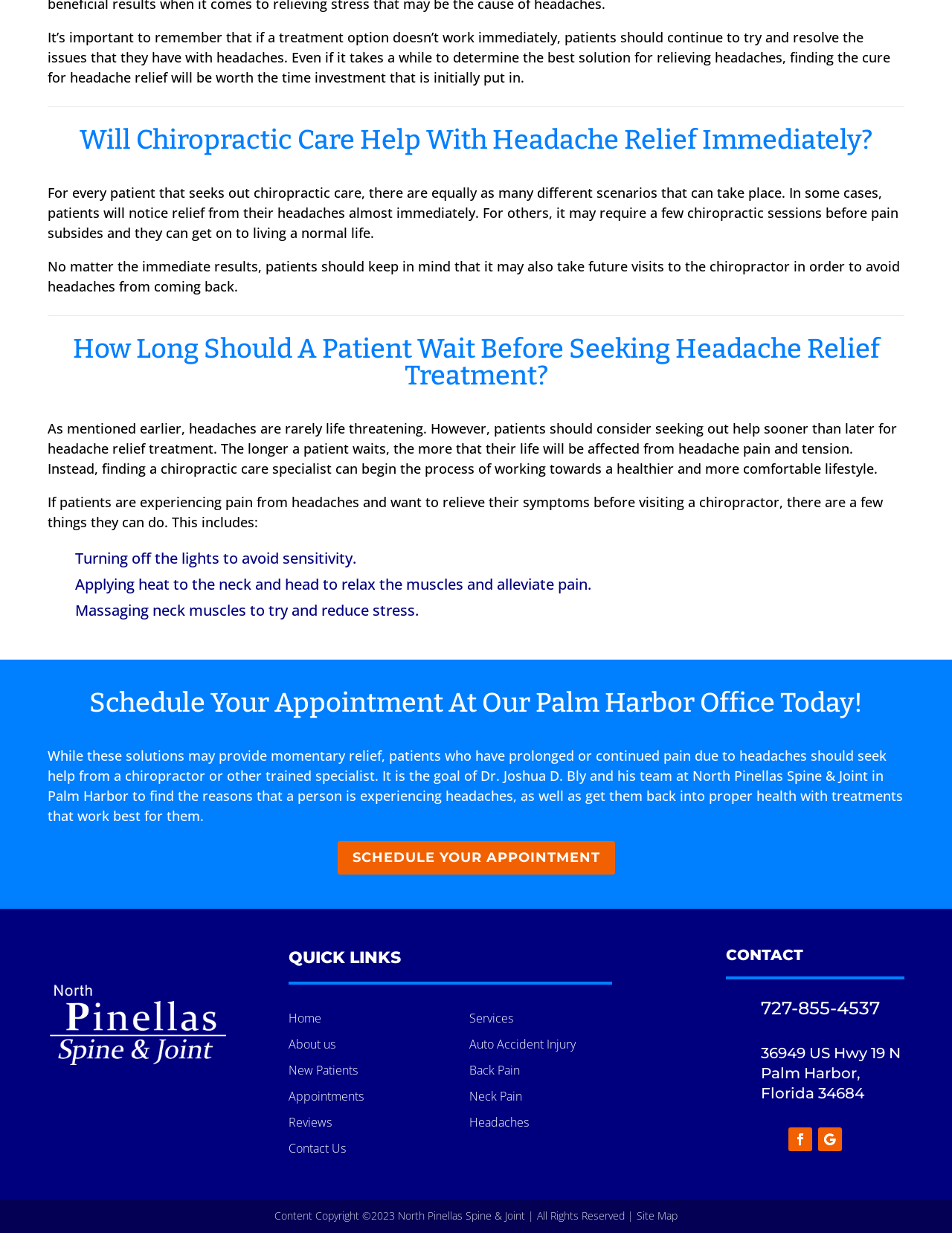Please specify the bounding box coordinates of the region to click in order to perform the following instruction: "View the Contact page".

None